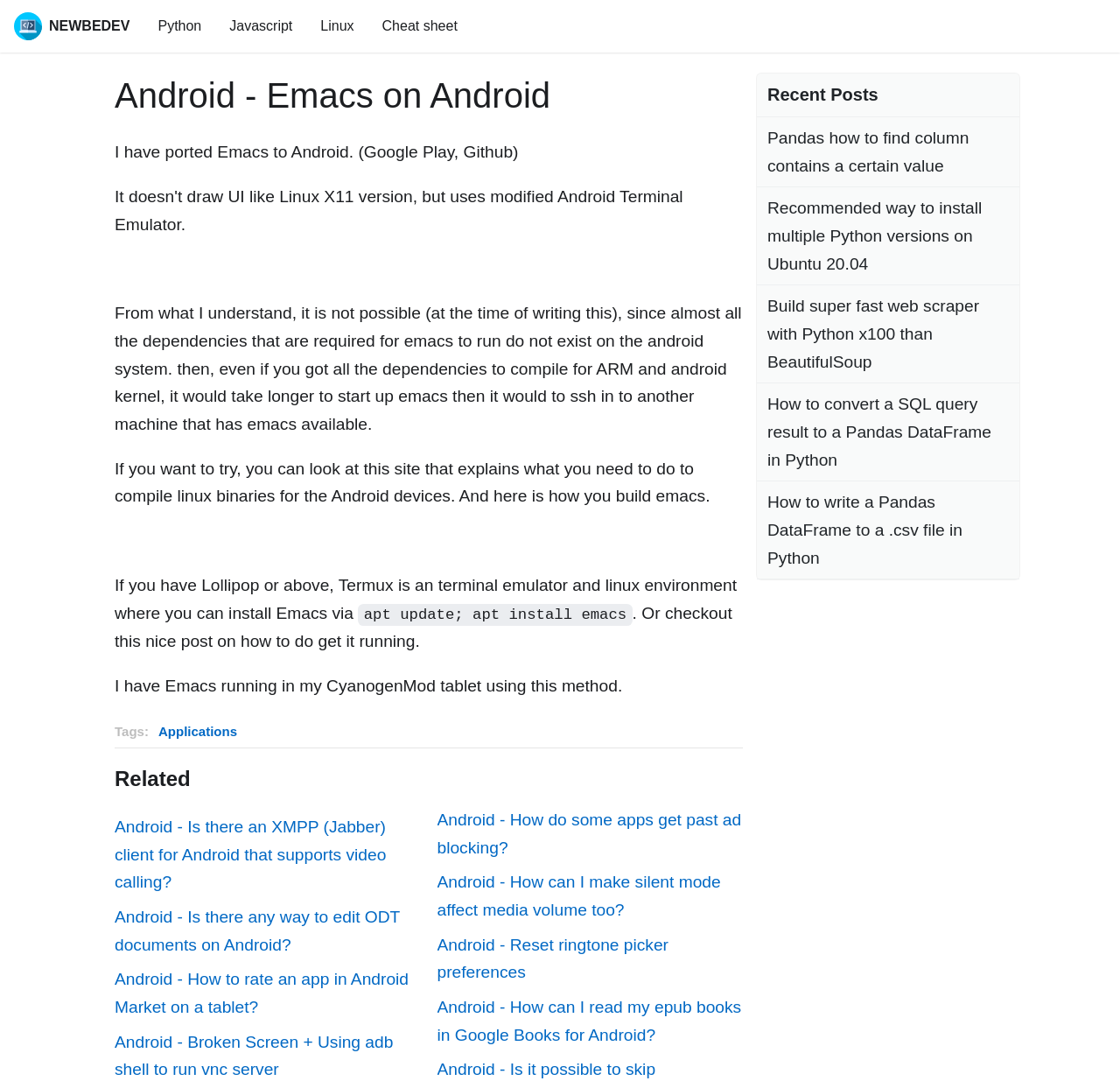Identify the bounding box for the UI element described as: "Linux". The coordinates should be four float numbers between 0 and 1, i.e., [left, top, right, bottom].

[0.274, 0.01, 0.329, 0.038]